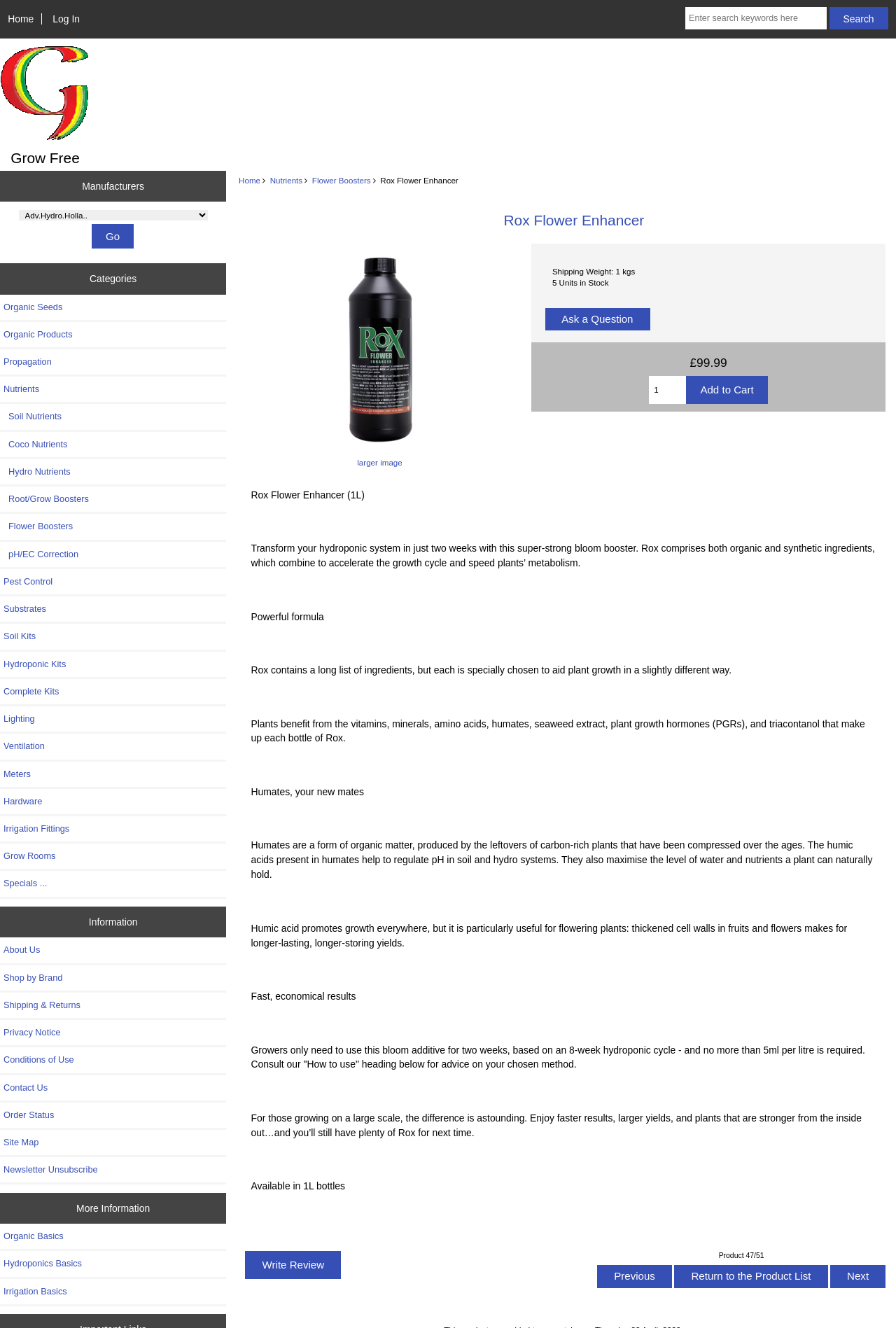Please extract the webpage's main title and generate its text content.

Rox Flower Enhancer